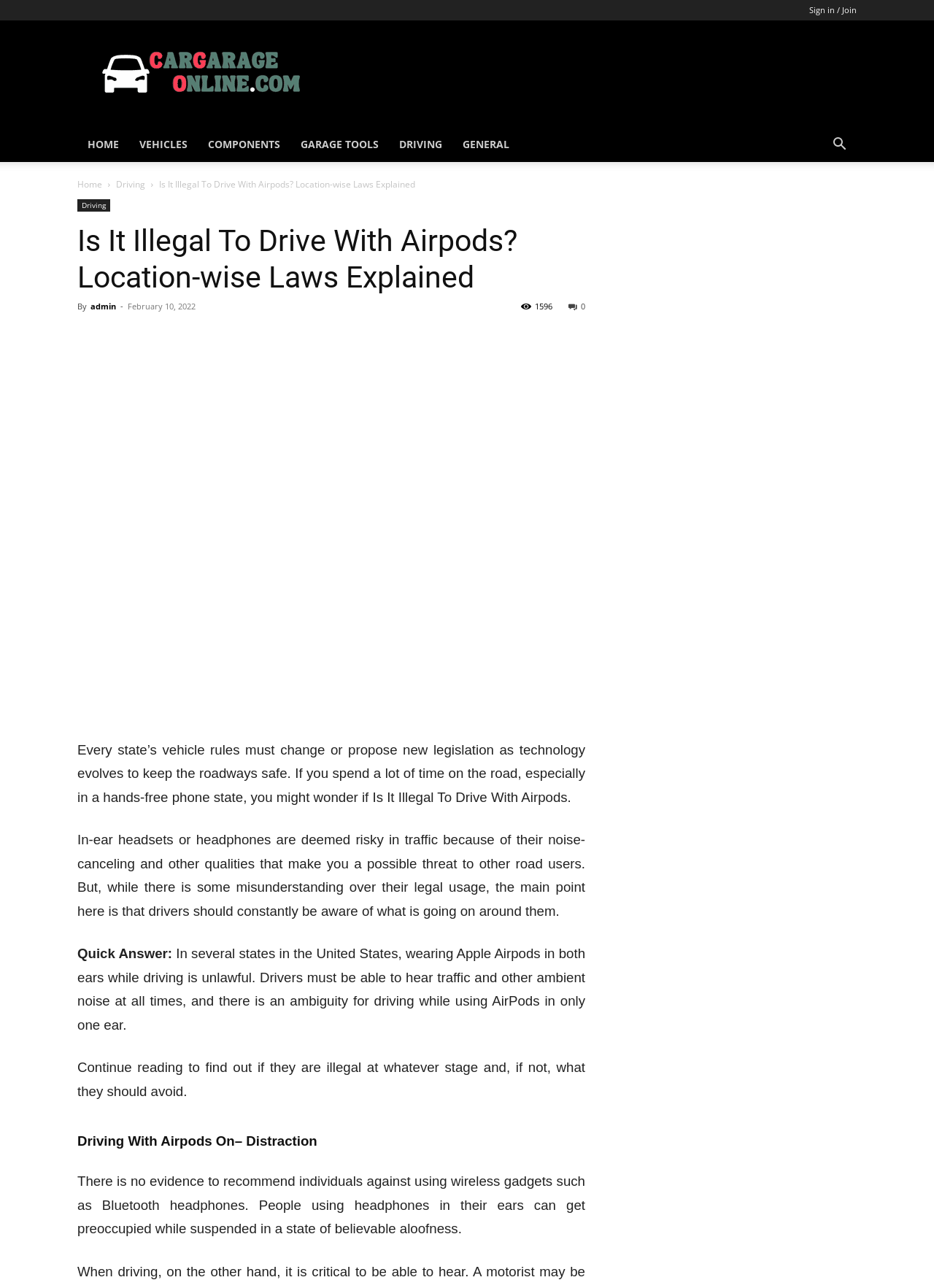Please identify the bounding box coordinates of the element that needs to be clicked to execute the following command: "Go to the 'Driving' page". Provide the bounding box using four float numbers between 0 and 1, formatted as [left, top, right, bottom].

[0.124, 0.138, 0.155, 0.148]